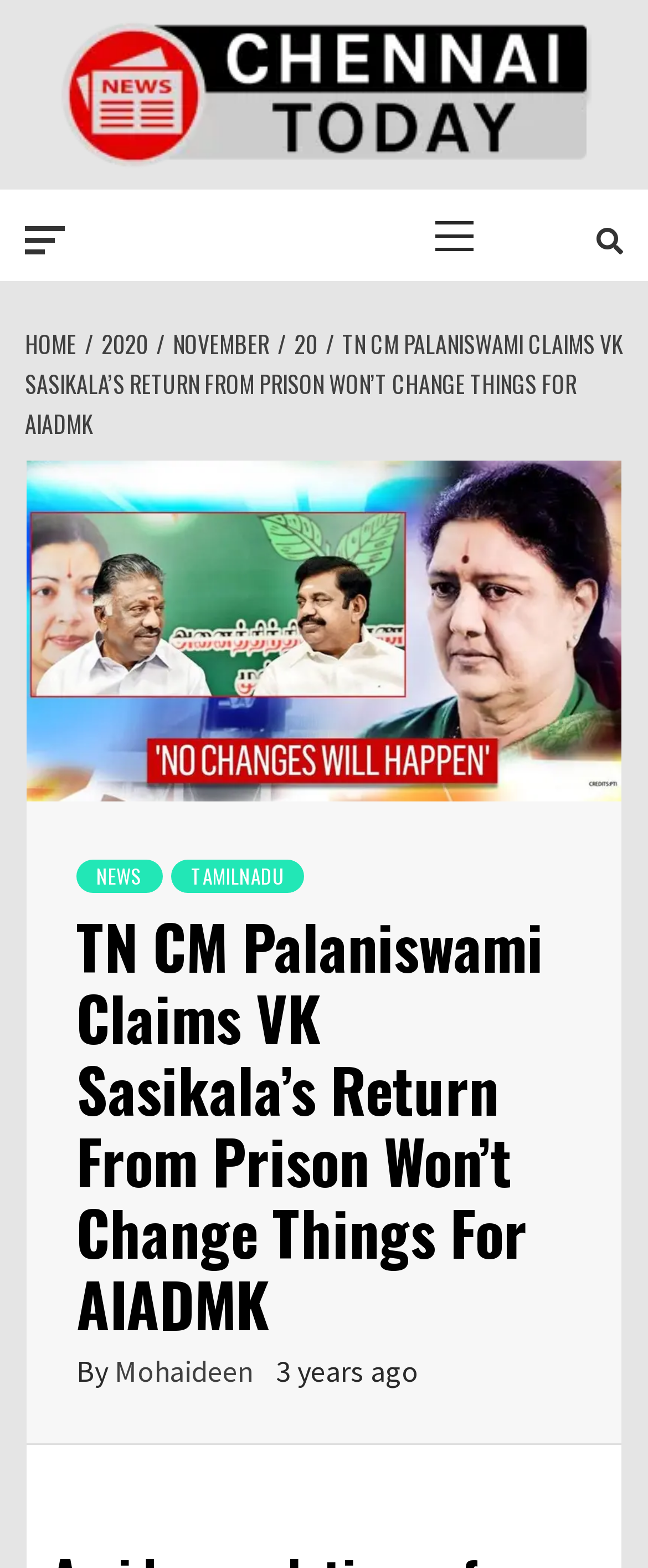Specify the bounding box coordinates for the region that must be clicked to perform the given instruction: "view course selections".

None